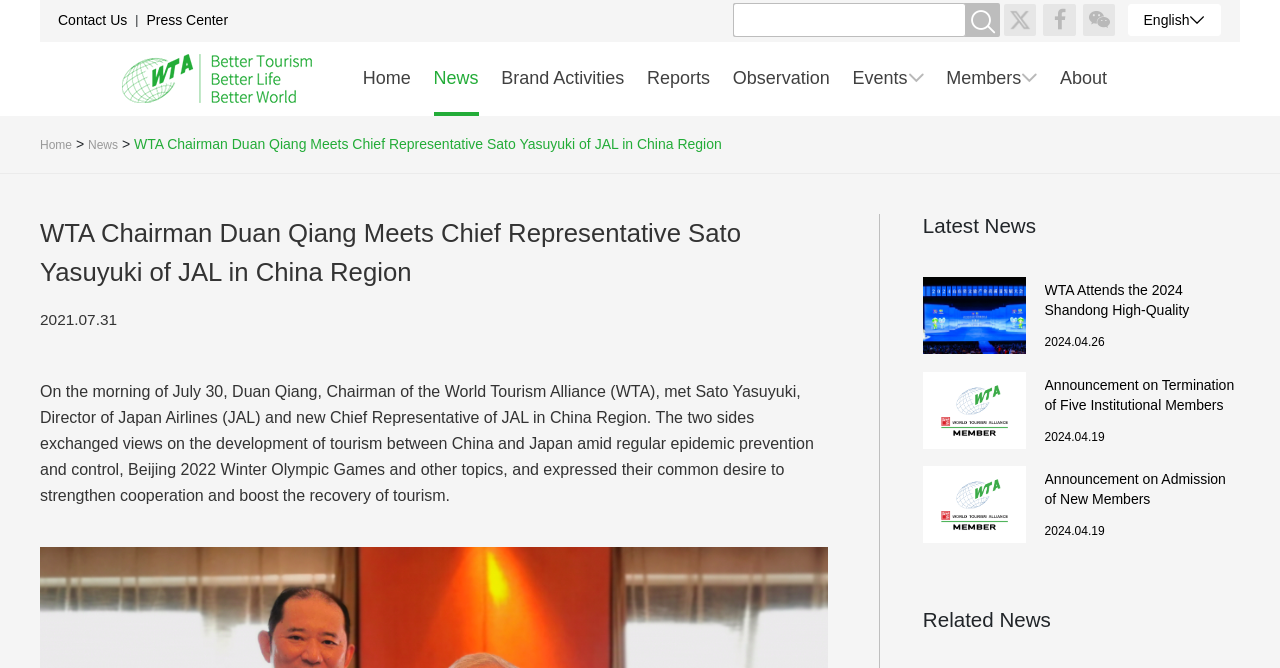Identify the bounding box coordinates of the area that should be clicked in order to complete the given instruction: "Go back to top". The bounding box coordinates should be four float numbers between 0 and 1, i.e., [left, top, right, bottom].

None